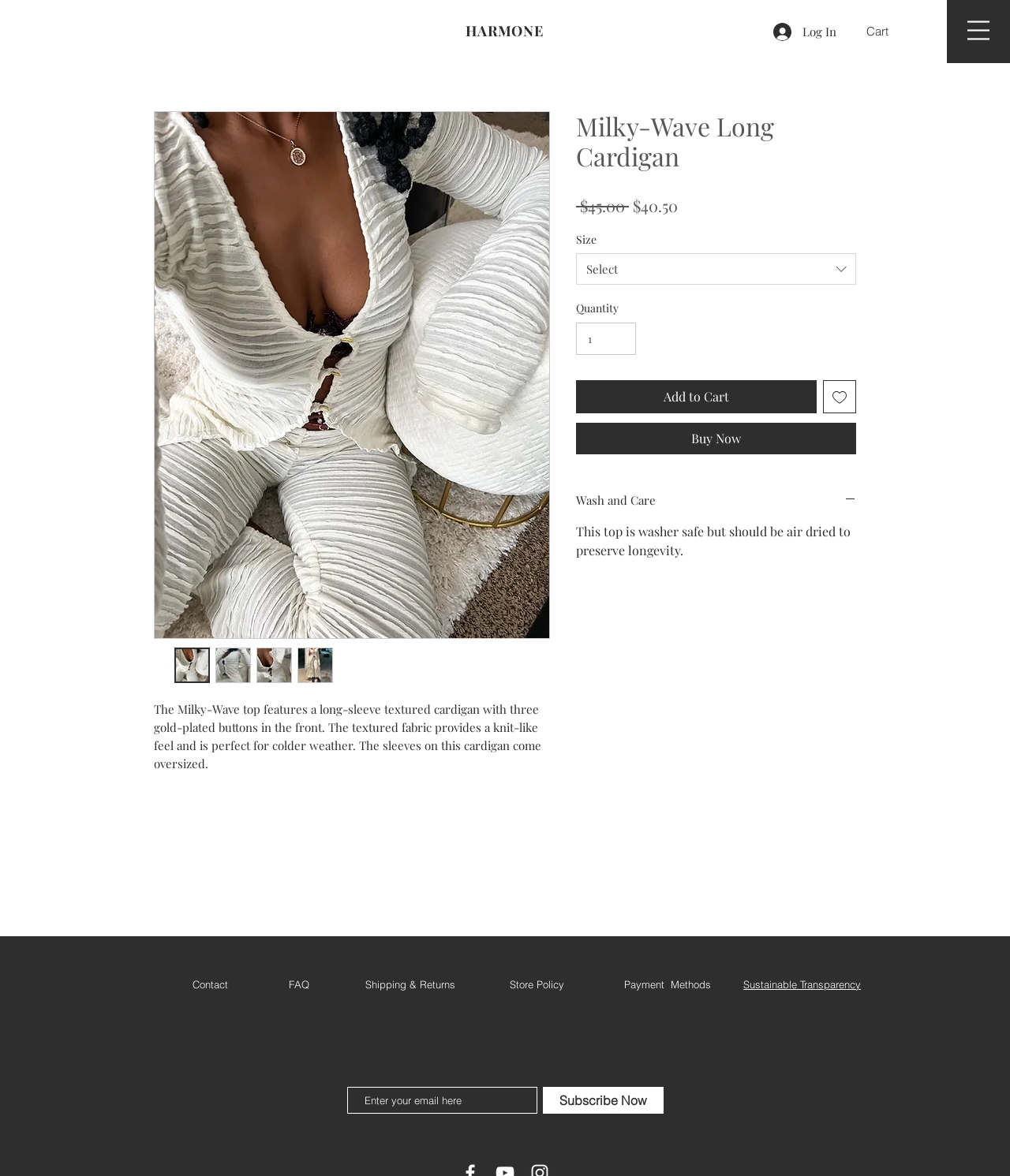Show the bounding box coordinates of the region that should be clicked to follow the instruction: "Click on the 'Home' link."

None